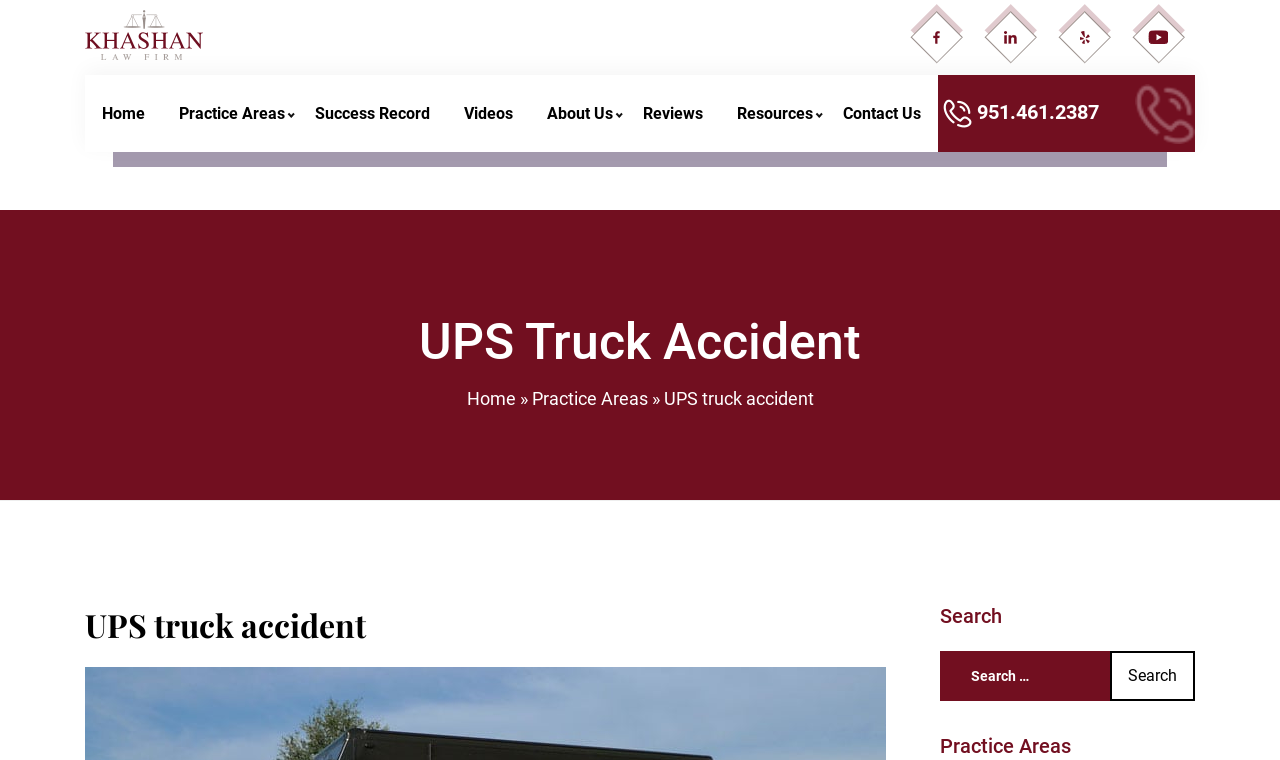Identify the bounding box coordinates for the UI element described as: "alt="Youtube"".

[0.876, 0.03, 0.934, 0.088]